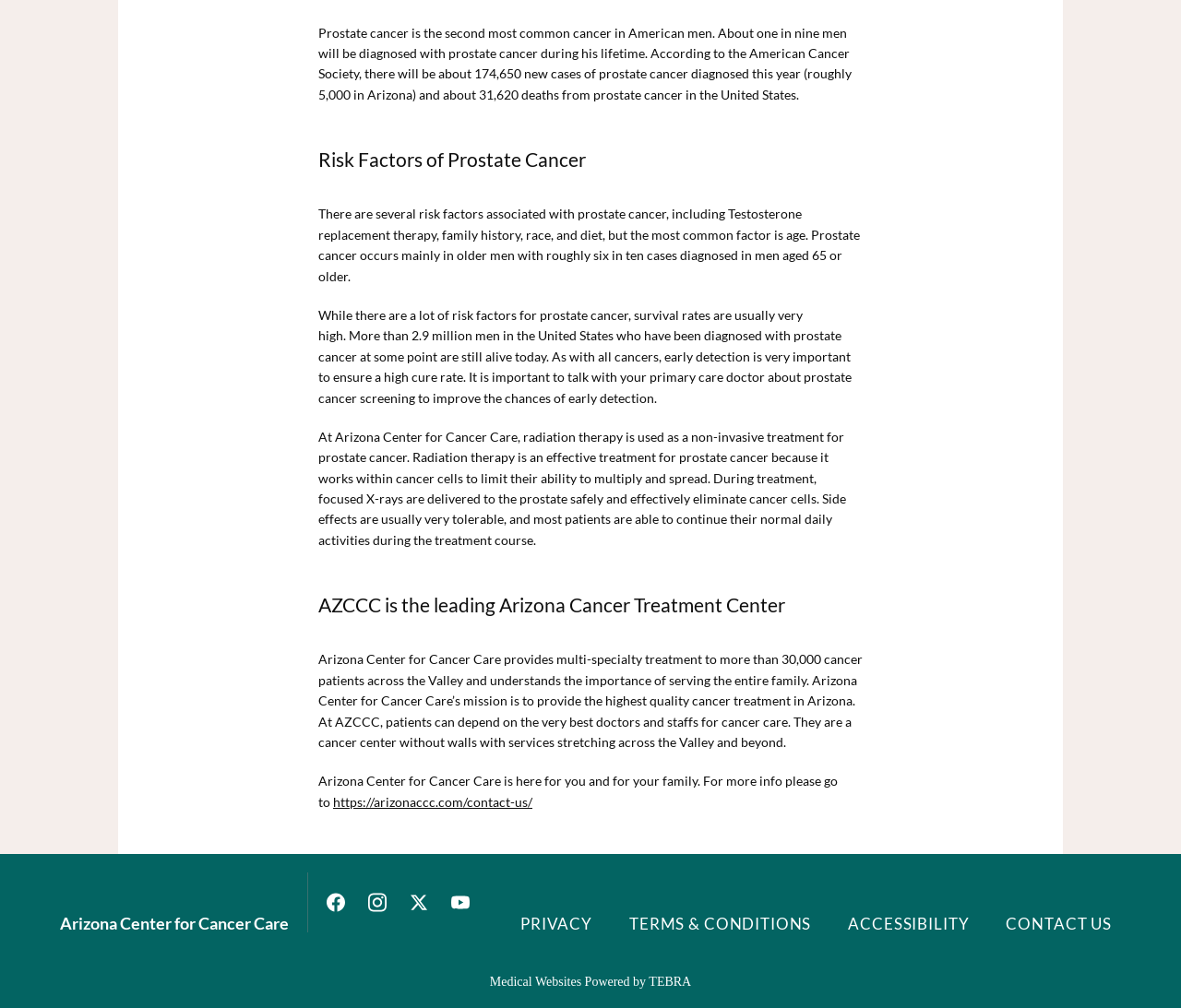What is the age range when prostate cancer occurs mainly?
Look at the screenshot and provide an in-depth answer.

According to the StaticText element with ID 576, it is stated that 'Prostate cancer occurs mainly in older men with roughly six in ten cases diagnosed in men aged 65 or older.'